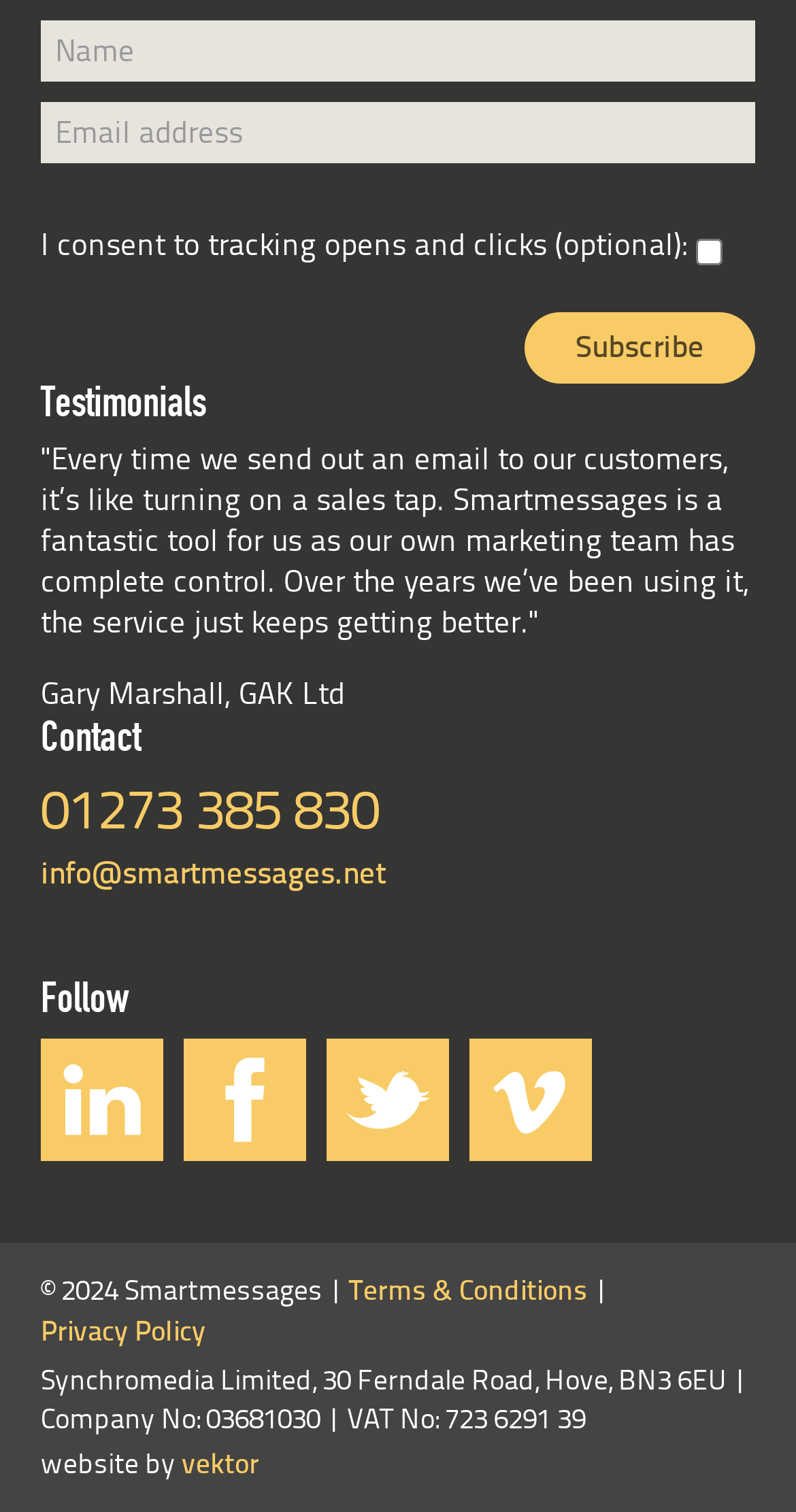Based on the image, please elaborate on the answer to the following question:
How many testimonials are displayed on the webpage?

There is one testimonial displayed on the webpage, contained within a blockquote element, which includes a quote and the name of the person who provided the testimonial, Gary Marshall from GAK Ltd.